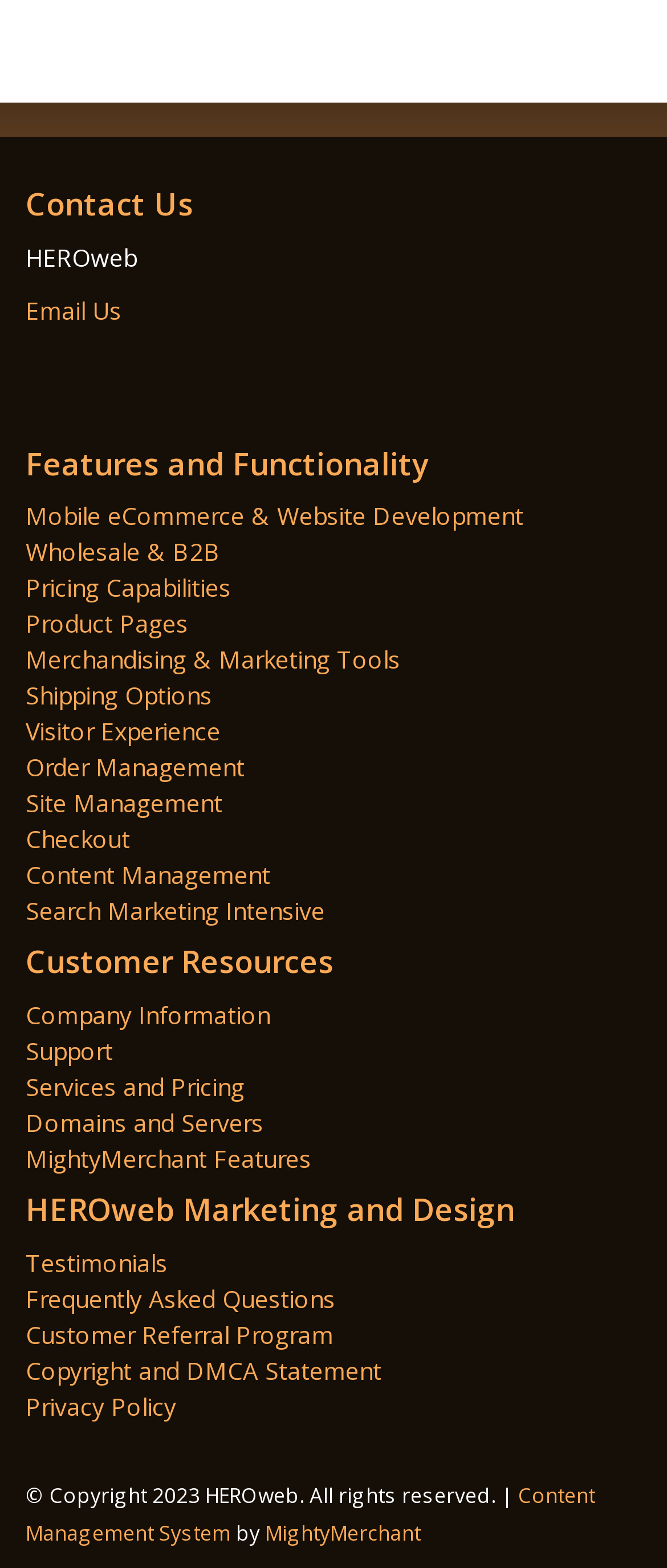Please provide the bounding box coordinates for the UI element as described: "Support". The coordinates must be four floats between 0 and 1, represented as [left, top, right, bottom].

[0.038, 0.66, 0.169, 0.681]